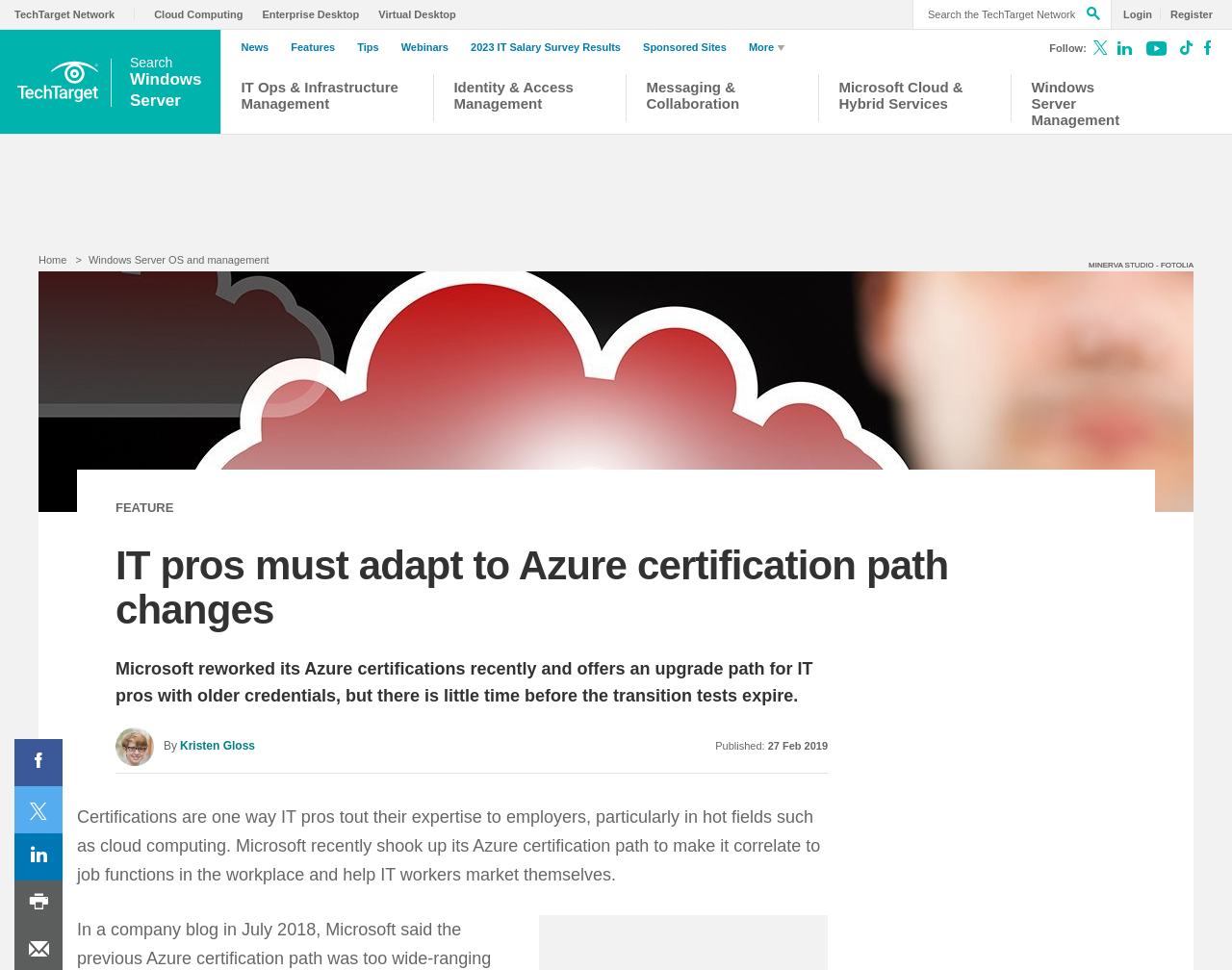Kindly determine the bounding box coordinates for the area that needs to be clicked to execute this instruction: "Read the article about IT pros must adapt to Azure certification path changes".

[0.062, 0.561, 0.938, 0.652]